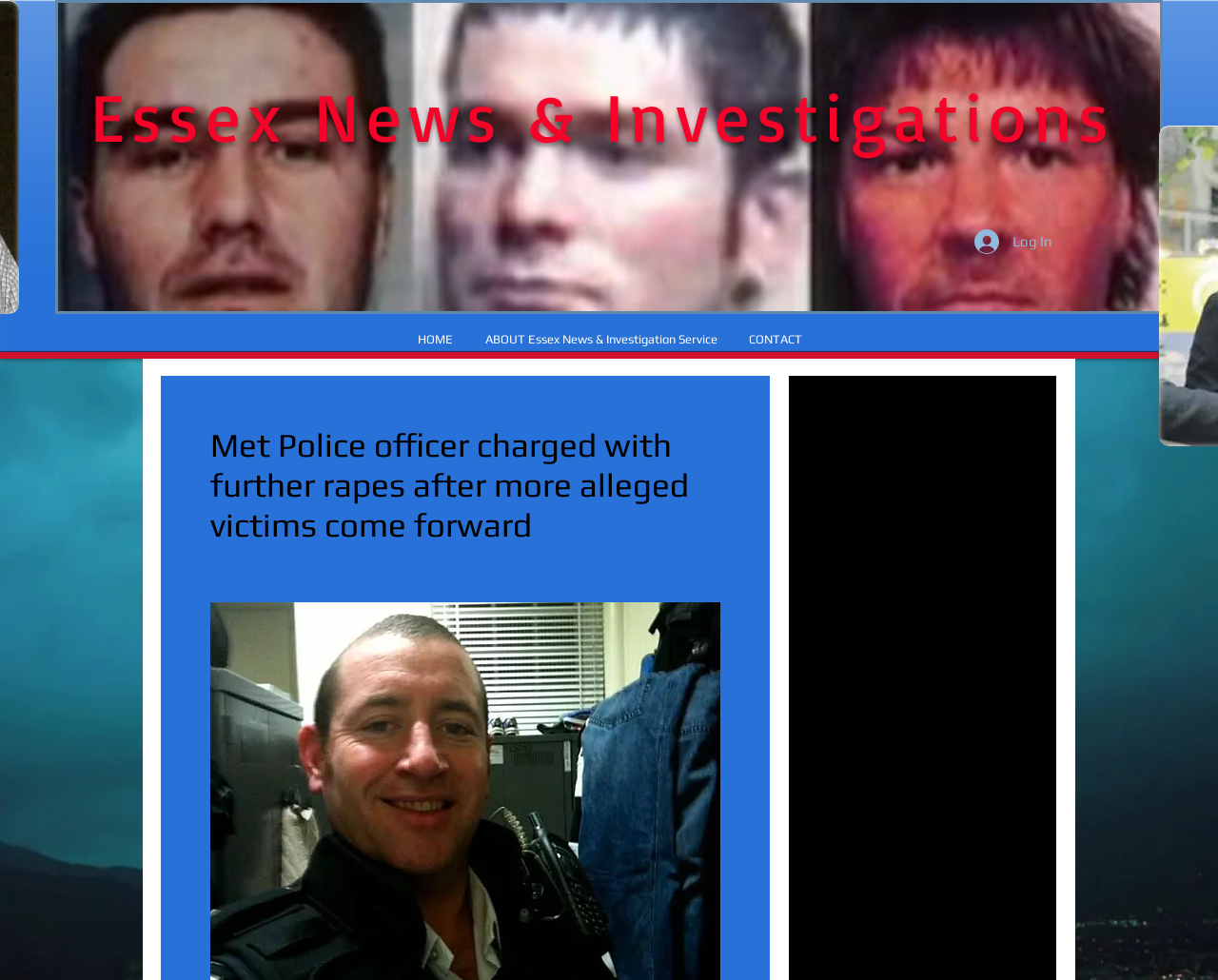What is the position of the 'Log In' button?
Provide a detailed and well-explained answer to the question.

I looked at the bounding box coordinates of the 'Log In' button element, which are [0.789, 0.228, 0.875, 0.265], and compared them with the coordinates of other elements, so I determined that the 'Log In' button is located at the top right of the webpage.